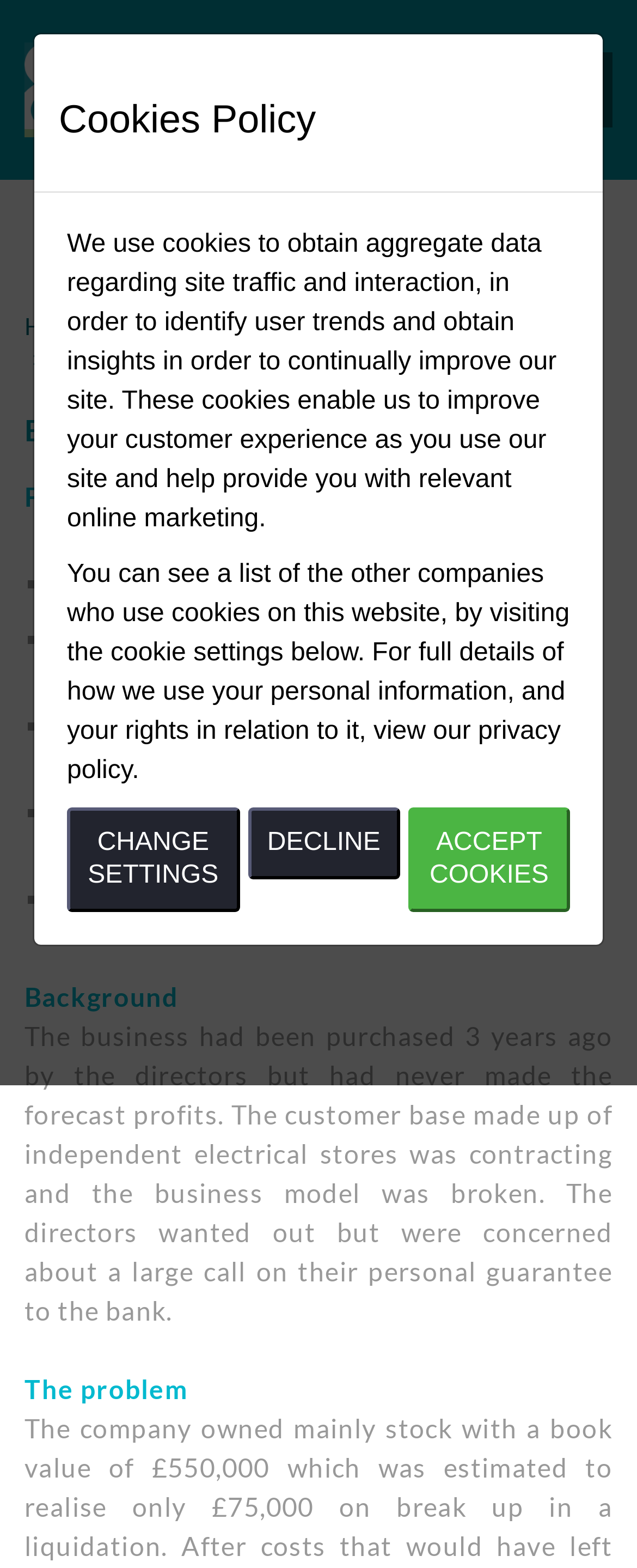What is the phone number on the webpage?
Provide an in-depth answer to the question, covering all aspects.

I found the phone number by looking at the link element with the text '0800 331 7417' and the bounding box coordinates [0.38, 0.031, 0.666, 0.083]. This phone number is likely a contact number for the company.